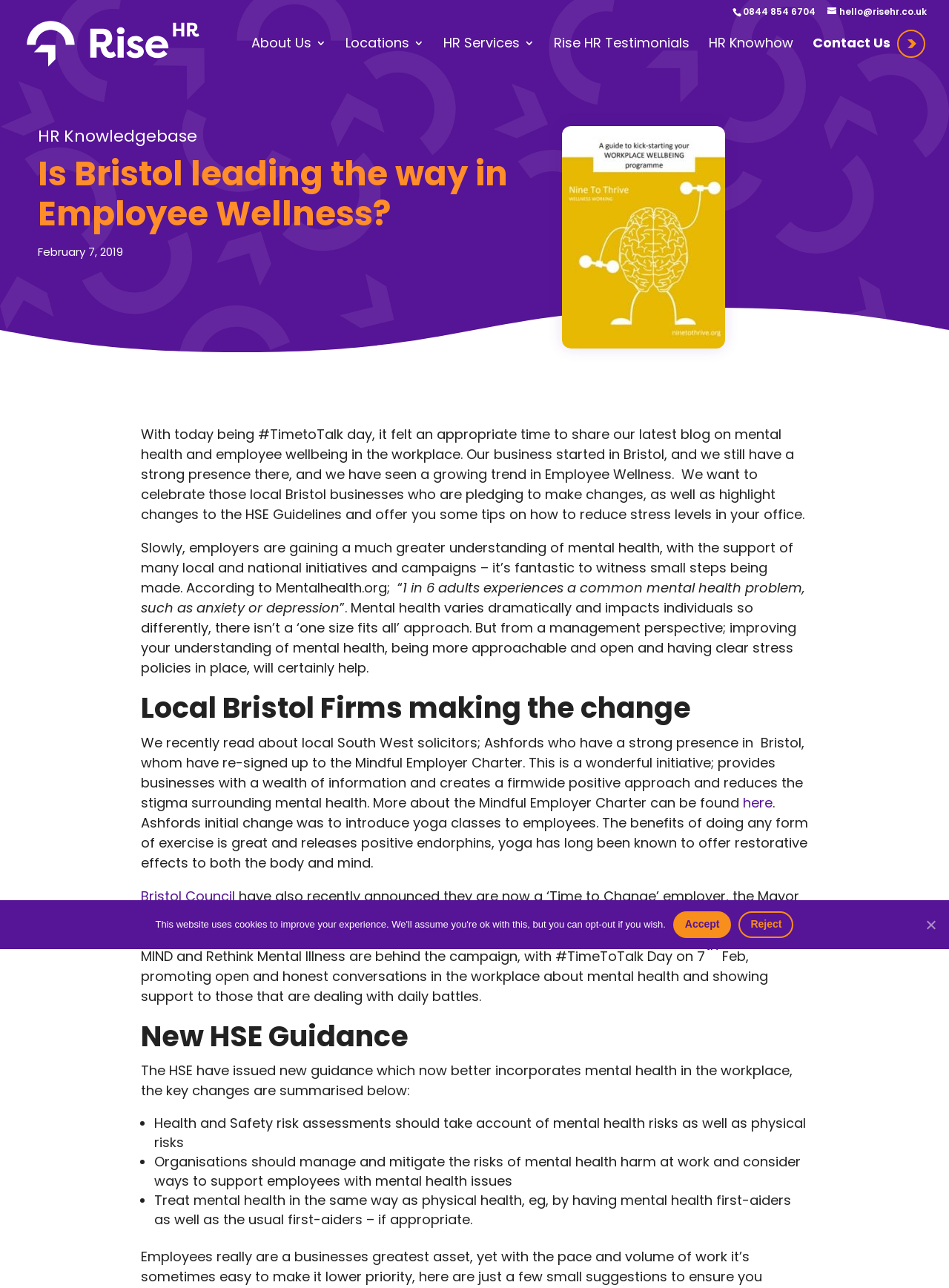Reply to the question with a brief word or phrase: What is the name of the company with a strong presence in Bristol?

Ashfords